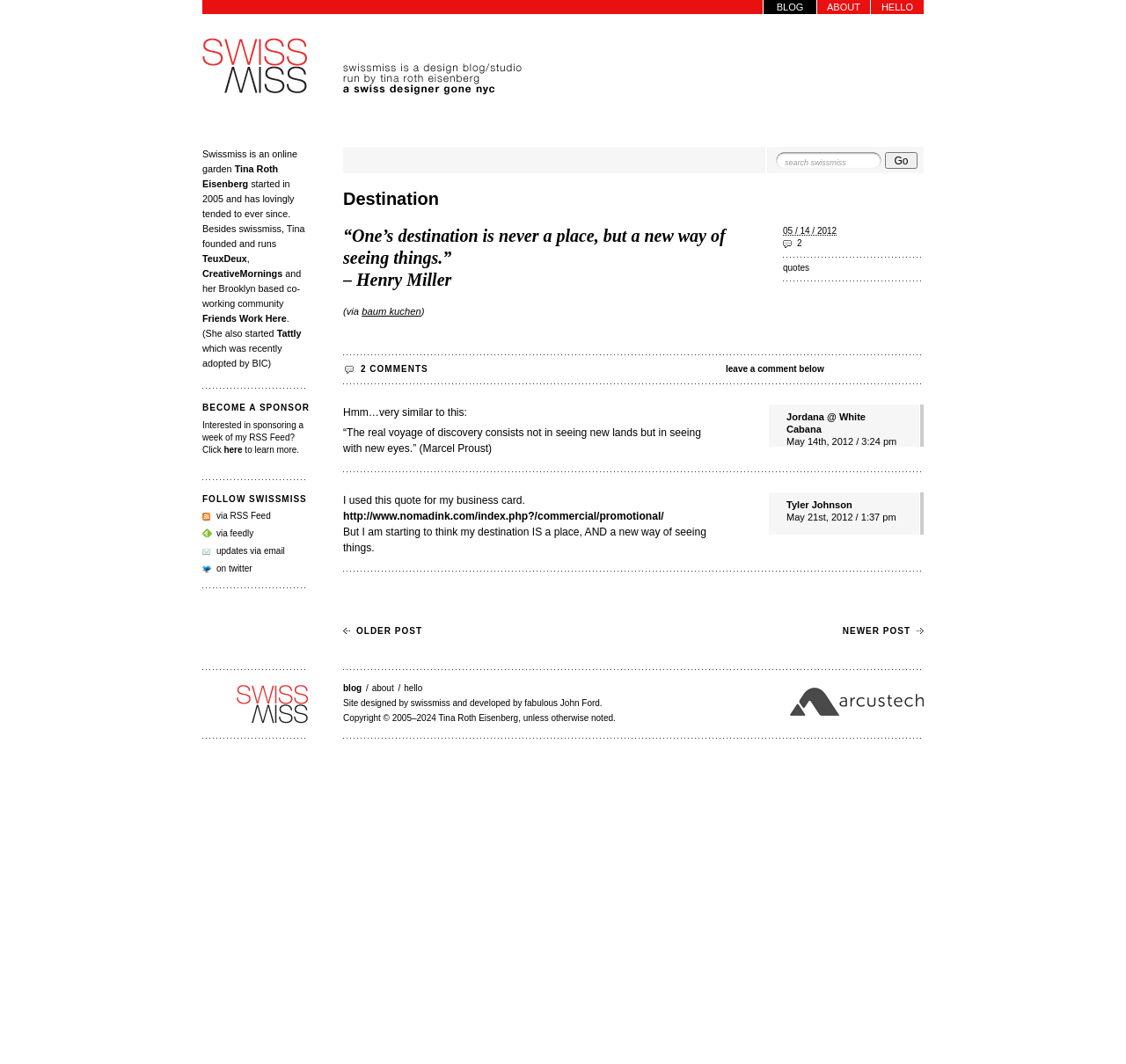Generate a thorough description of the webpage.

This webpage is a personal blog called "Swissmiss" by Tina Roth Eisenberg, a Swiss designer living in New York City. At the top of the page, there are three navigation links: "BLOG", "ABOUT", and "HELLO". Below these links, there is a heading that describes the blog as an online garden run by Tina Roth Eisenberg. 

On the left side of the page, there is a search bar with a "Go" button. Below the search bar, there is a blockquote with a quote by Henry Miller. Underneath the quote, there is a link to "baum kuchen" and a timestamp of May 14, 2012.

The main content of the page is a blog post with a heading "Destination". The post includes a quote by Marcel Proust and has two comments from readers, Jordana @ White Cabana and Tyler Johnson, with links to their respective websites. There are also links to older and newer posts at the bottom of the page.

On the right side of the page, there is a section about Tina Roth Eisenberg, including a brief bio and links to her other projects, such as TeuxDeux, CreativeMornings, and Friends Work Here. There is also a section on becoming a sponsor, with a link to learn more about sponsoring the blog's RSS feed.

Further down the page, there are links to follow Swissmiss via RSS feed, feedly, email updates, and Twitter. At the very bottom of the page, there are links to the blog's site map, about page, and hello page, as well as a copyright notice.